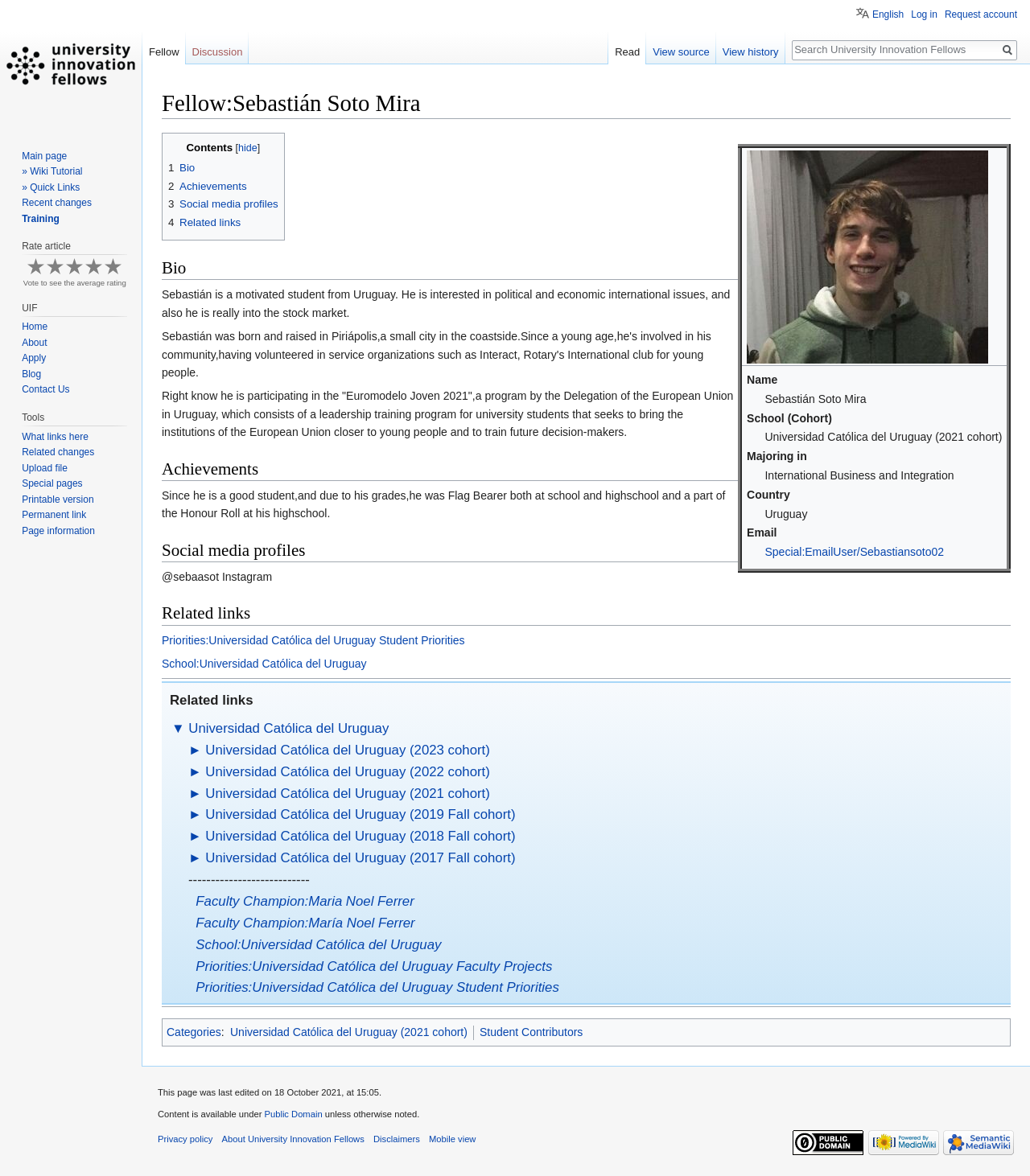What is Sebastián Soto Mira's country?
Using the image provided, answer with just one word or phrase.

Uruguay